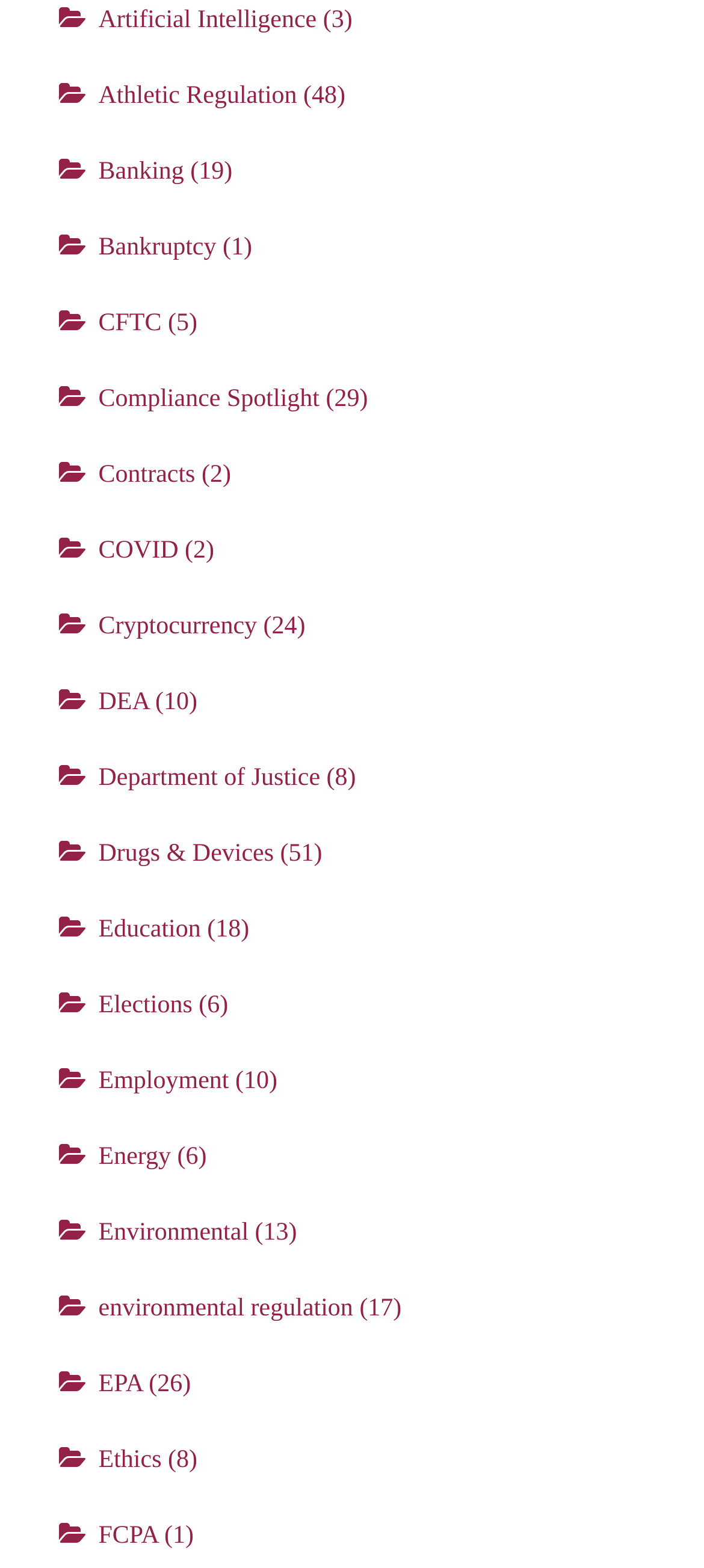Answer the question below using just one word or a short phrase: 
What is the link with the highest number of associated texts?

Drugs & Devices